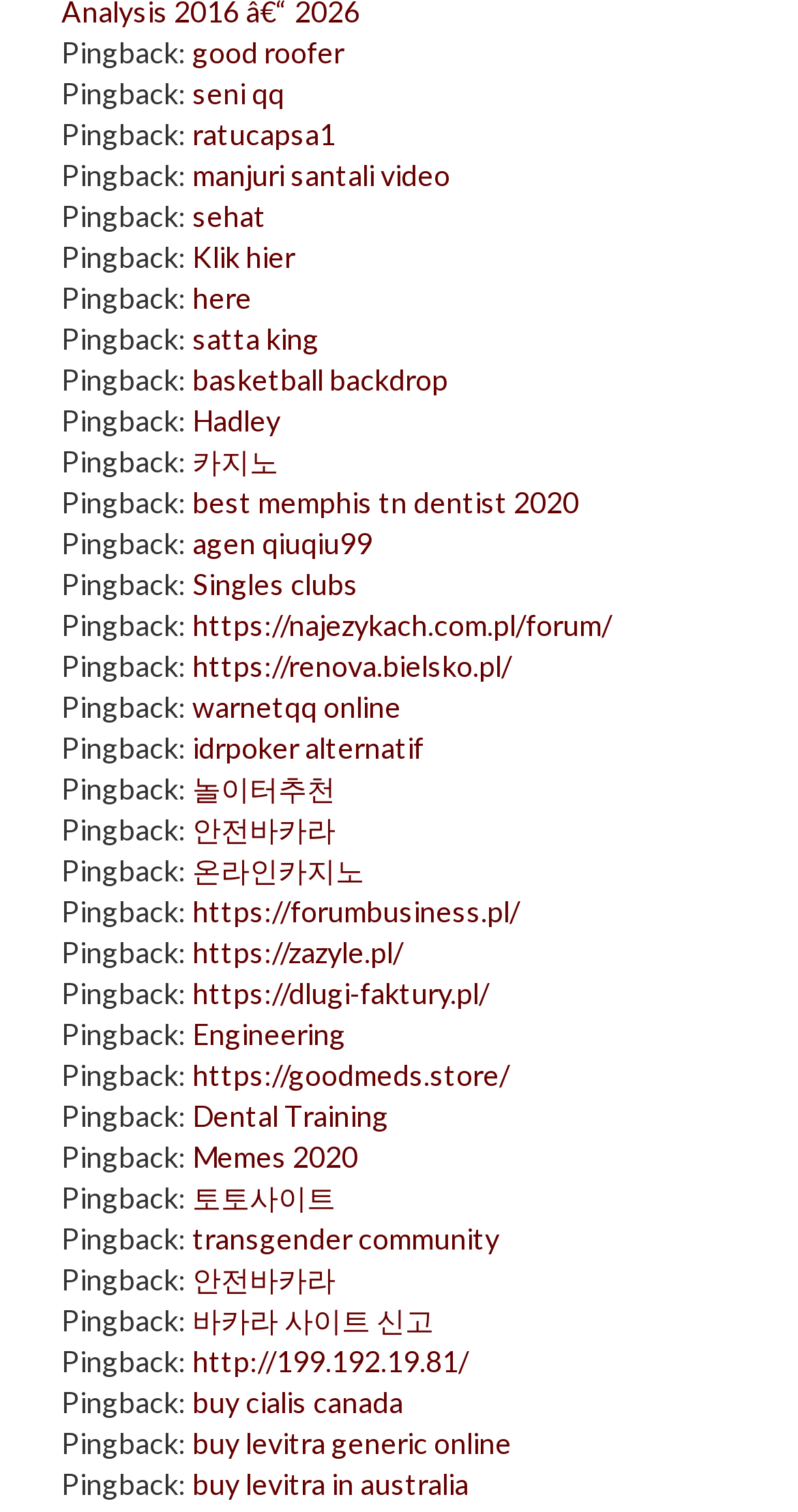Determine the bounding box coordinates for the area that needs to be clicked to fulfill this task: "Open 'https://najezykach.com.pl/forum/'". The coordinates must be given as four float numbers between 0 and 1, i.e., [left, top, right, bottom].

[0.241, 0.402, 0.767, 0.425]